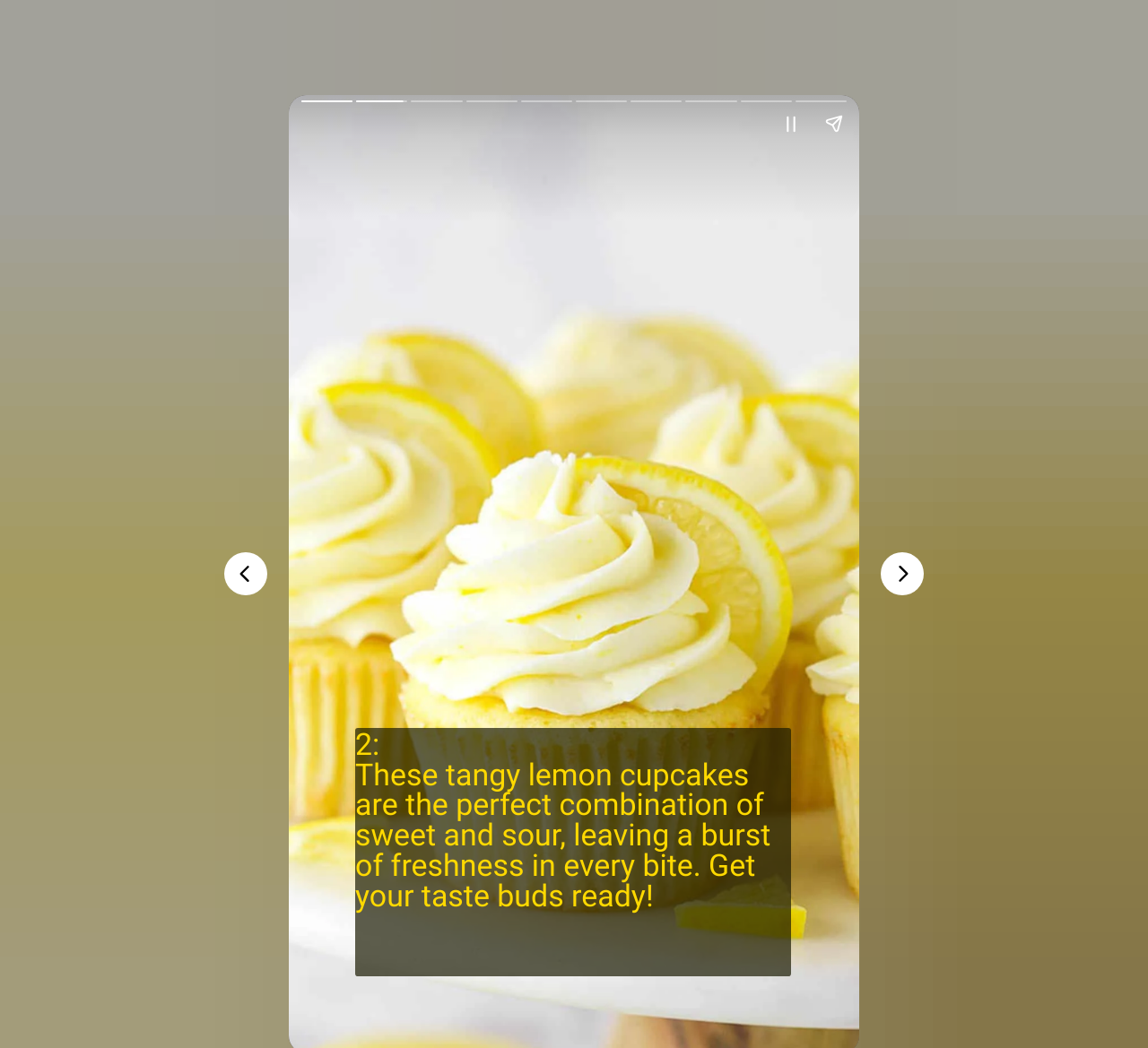What flavor are the cupcakes?
Look at the webpage screenshot and answer the question with a detailed explanation.

The heading on the webpage mentions 'zesty lemon cupcakes', which implies that the flavor of the cupcakes is lemon.